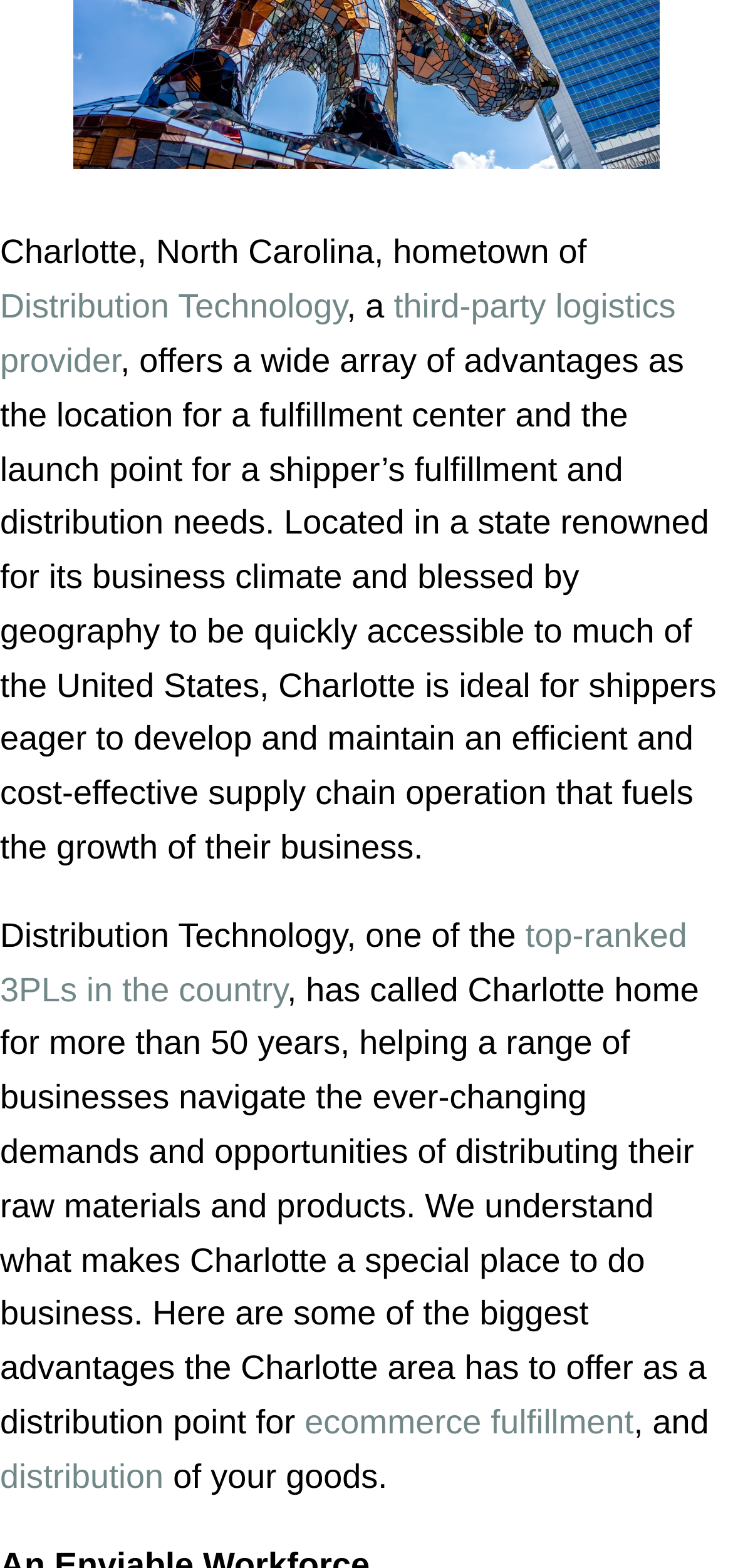Find the bounding box of the UI element described as: "top-ranked 3PLs in the country". The bounding box coordinates should be given as four float values between 0 and 1, i.e., [left, top, right, bottom].

[0.0, 0.585, 0.937, 0.643]